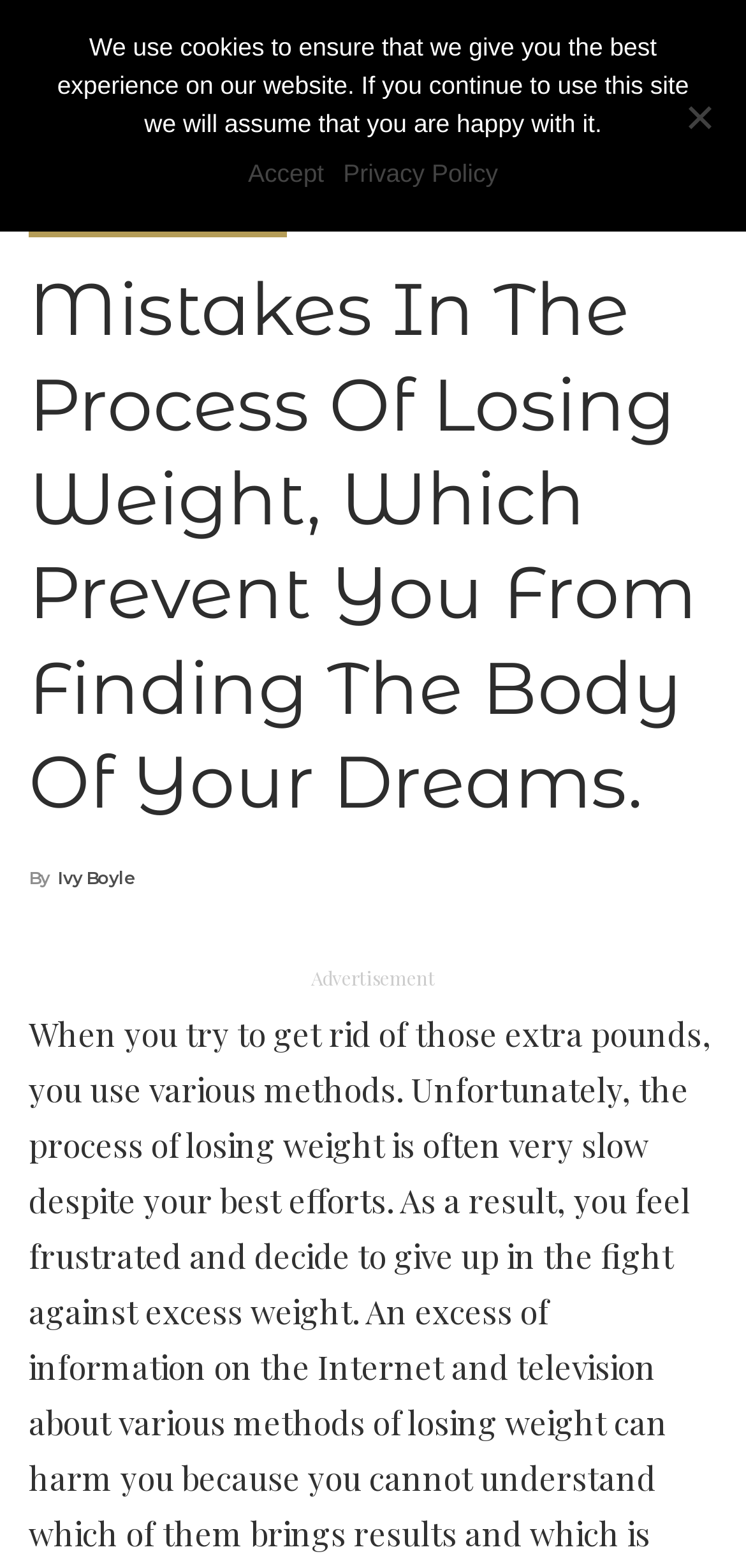Please predict the bounding box coordinates (top-left x, top-left y, bottom-right x, bottom-right y) for the UI element in the screenshot that fits the description: By Ivy Boyle

[0.038, 0.544, 0.182, 0.576]